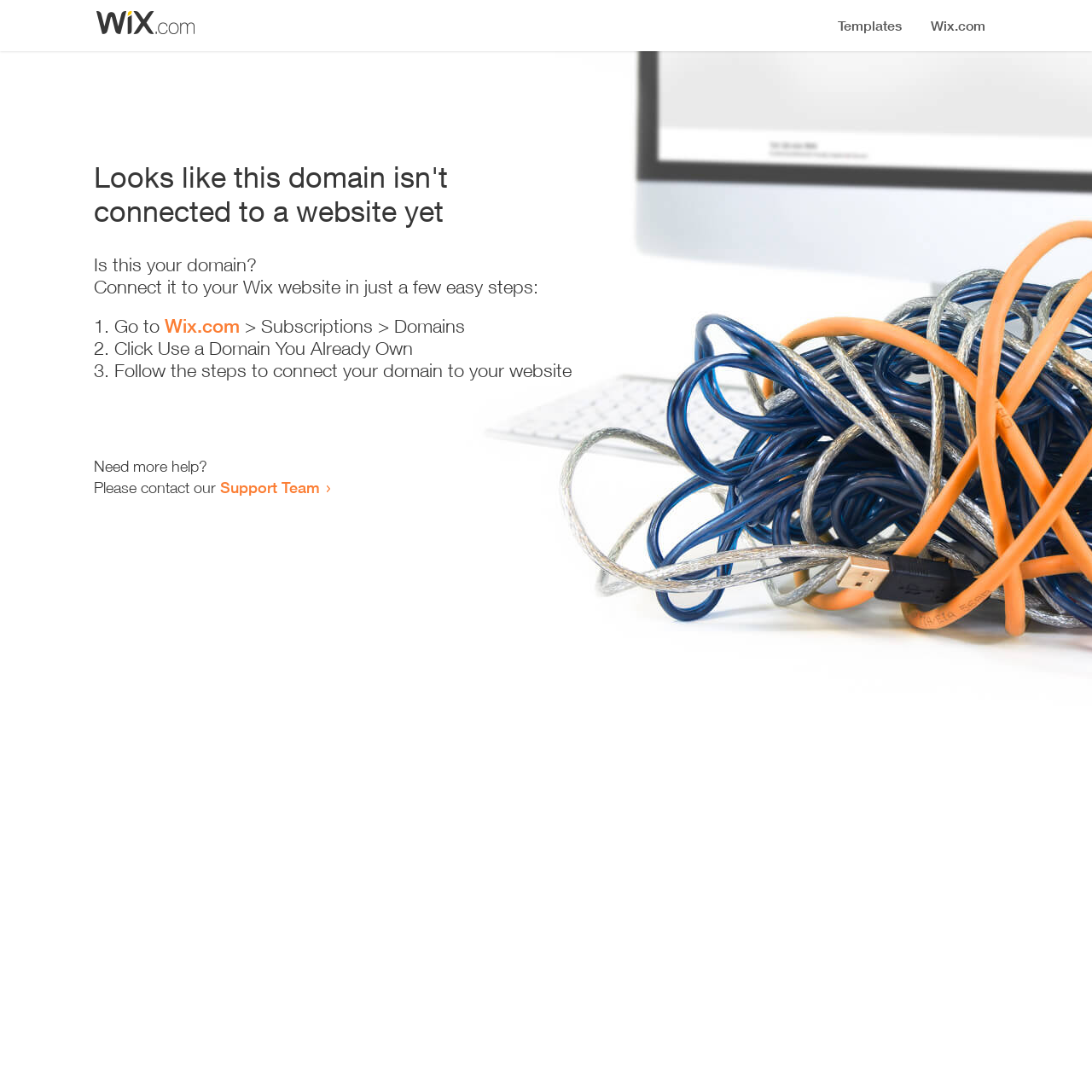Where can I get more help?
Please give a detailed and elaborate explanation in response to the question.

The webpage provides a link to the 'Support Team' where I can get more help, as indicated by the static text 'Need more help?' and the link 'Support Team'.